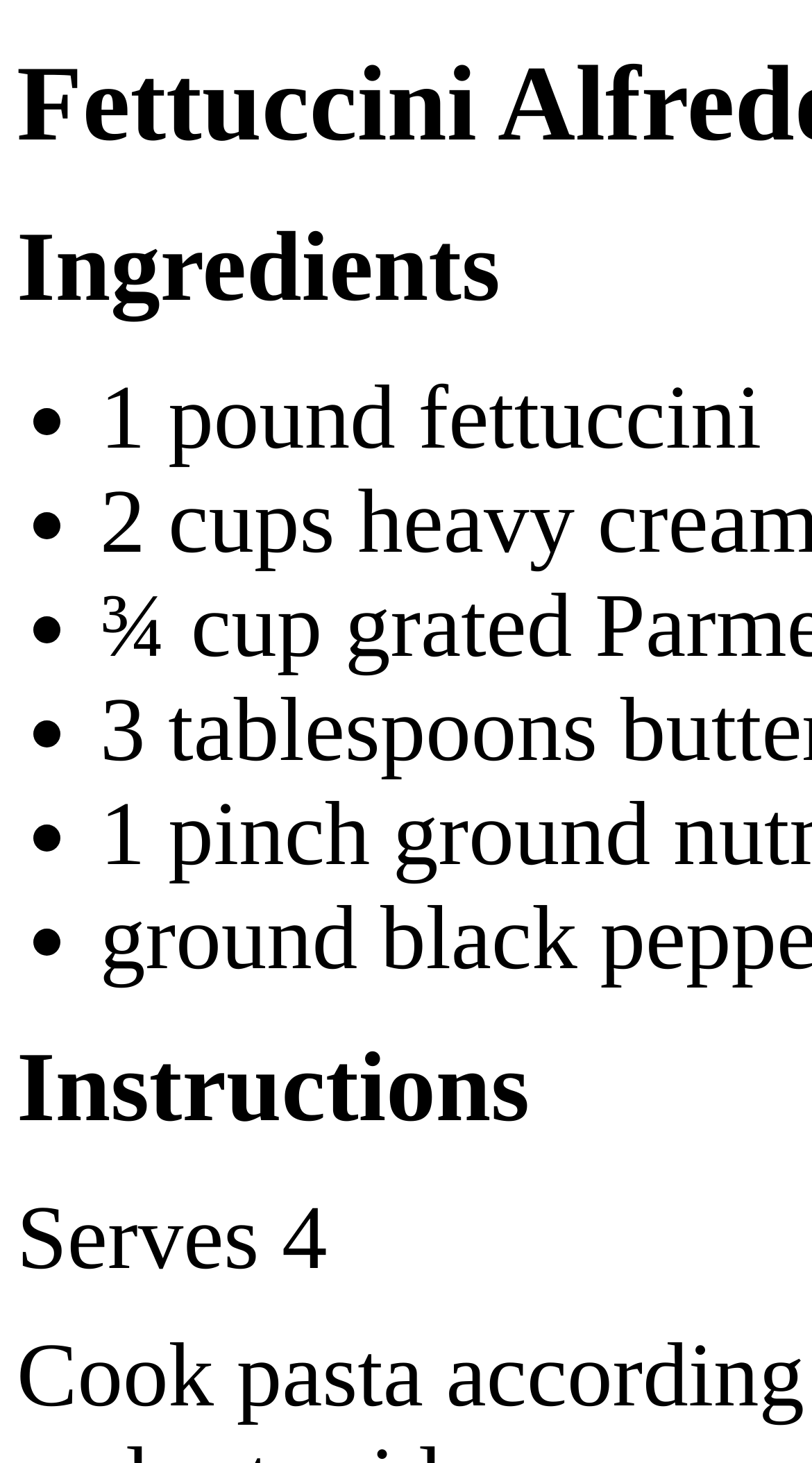Use one word or a short phrase to answer the question provided: 
What is the serving size of the recipe?

4